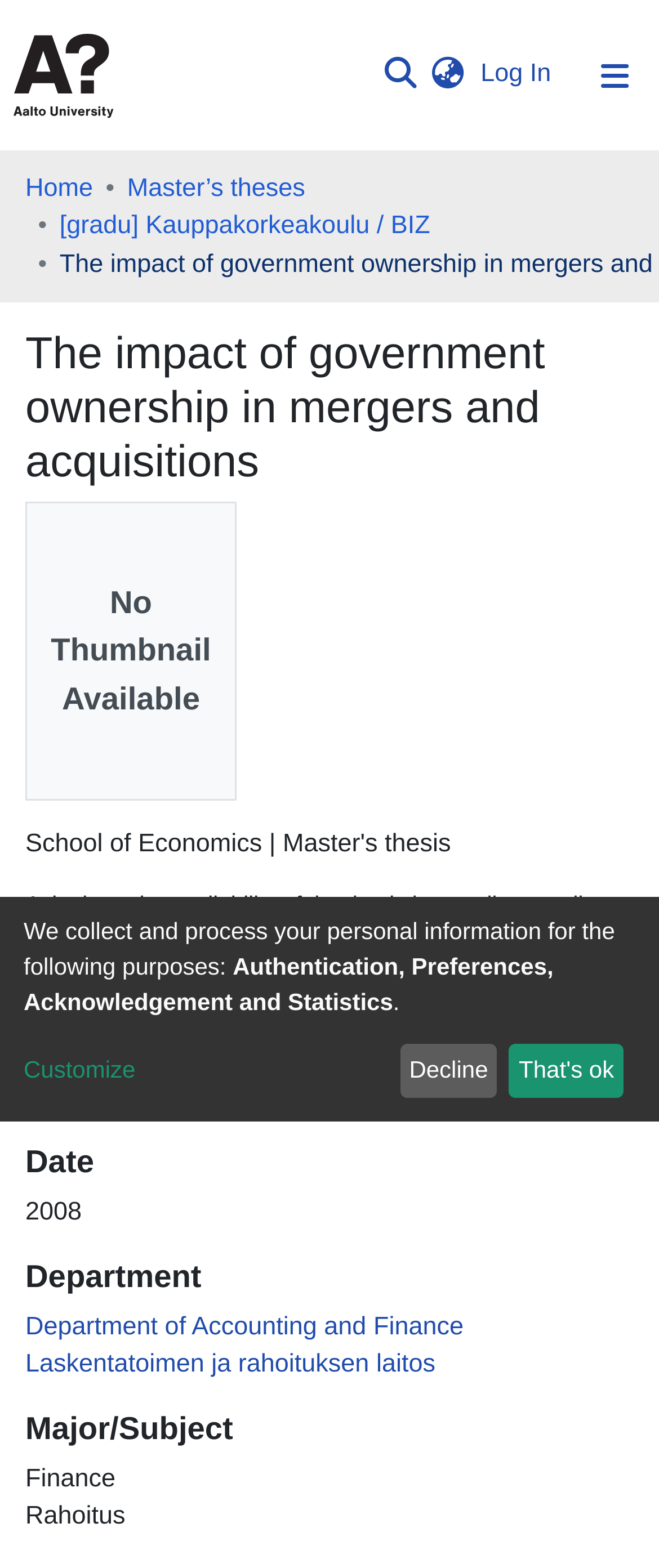Please locate the bounding box coordinates of the element that should be clicked to complete the given instruction: "Browse Aaltodoc publication archive".

[0.038, 0.139, 0.962, 0.181]